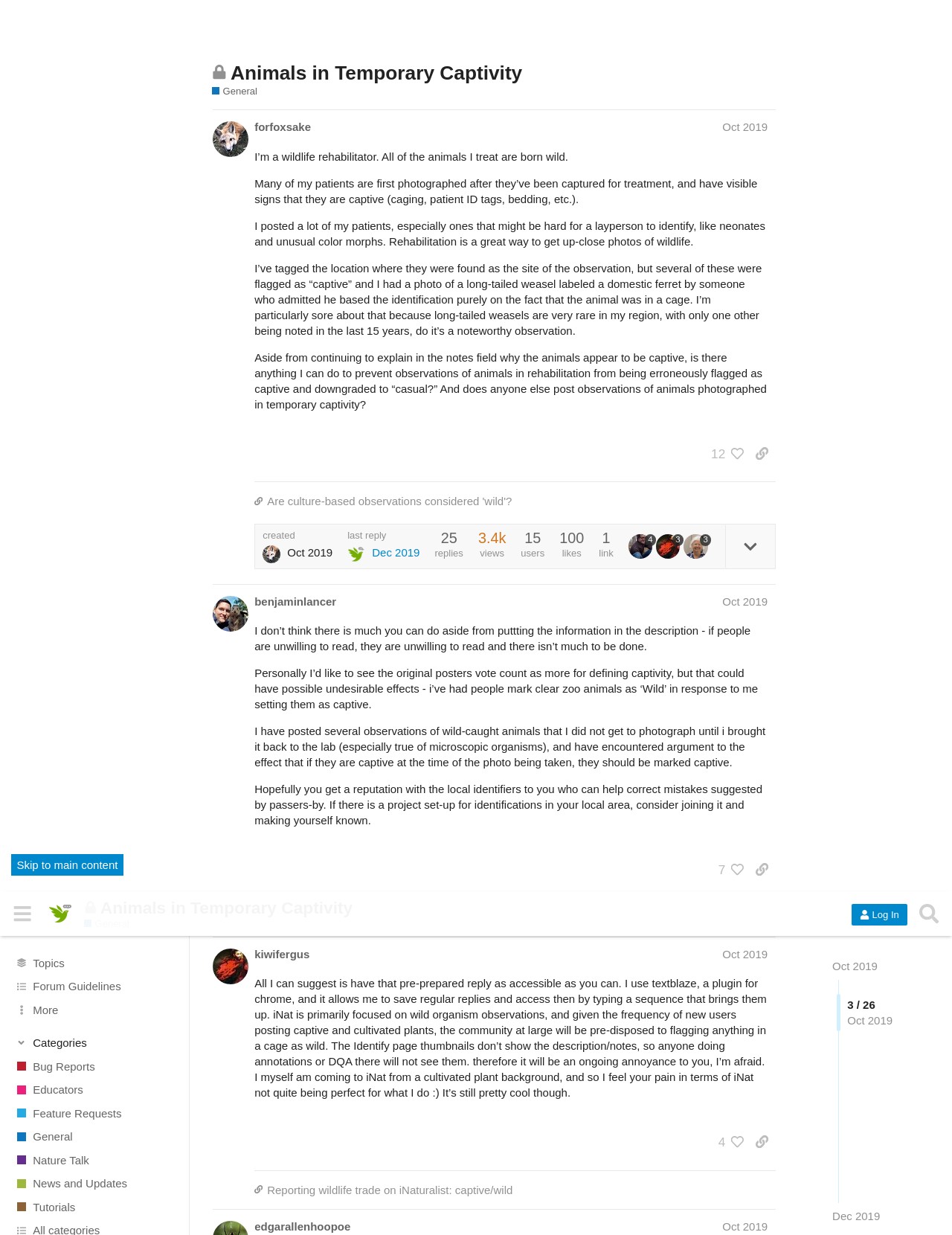Pinpoint the bounding box coordinates of the area that must be clicked to complete this instruction: "Click the 'Log In' button".

[0.895, 0.01, 0.953, 0.028]